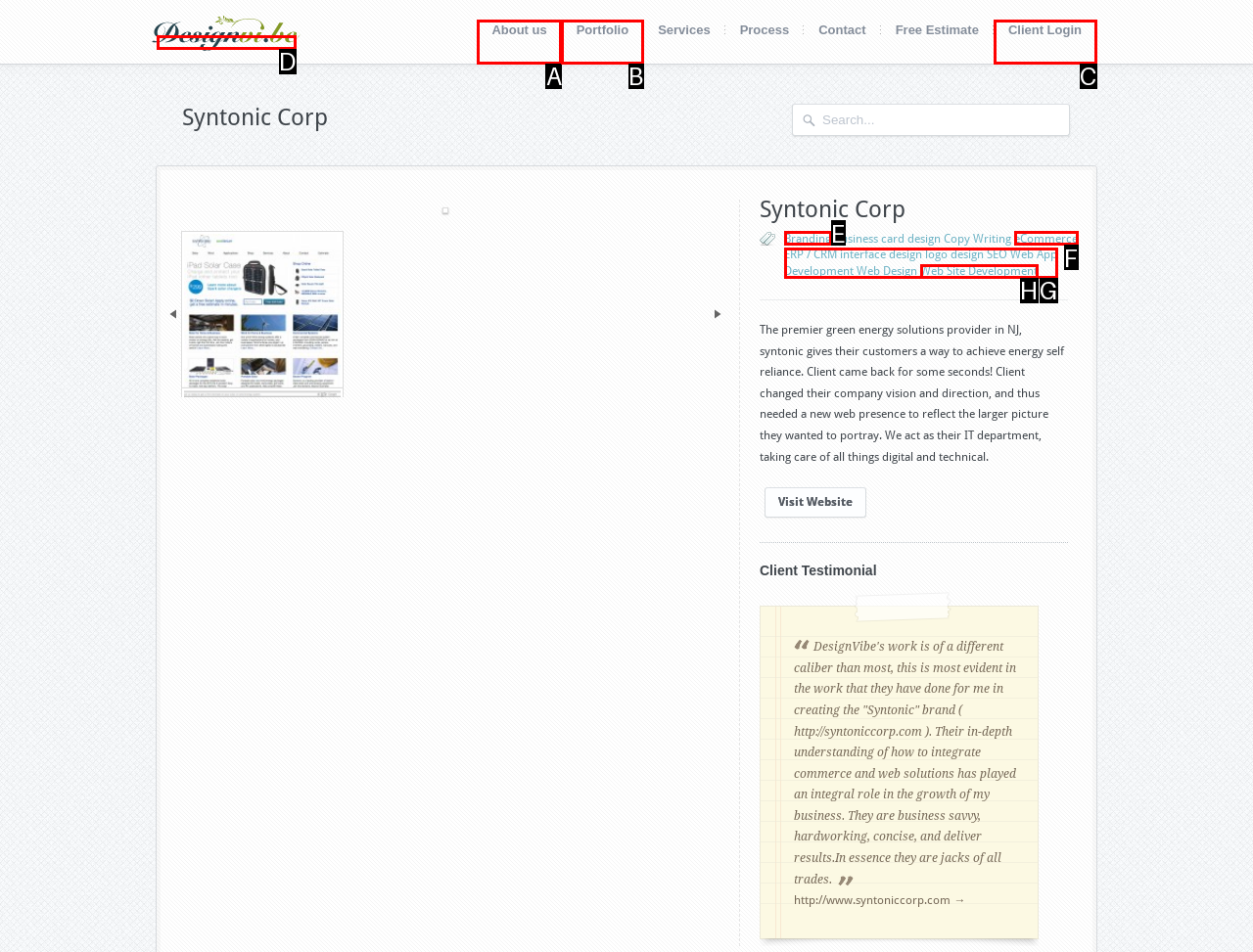Given the task: Go to the Client Login page, tell me which HTML element to click on.
Answer with the letter of the correct option from the given choices.

C